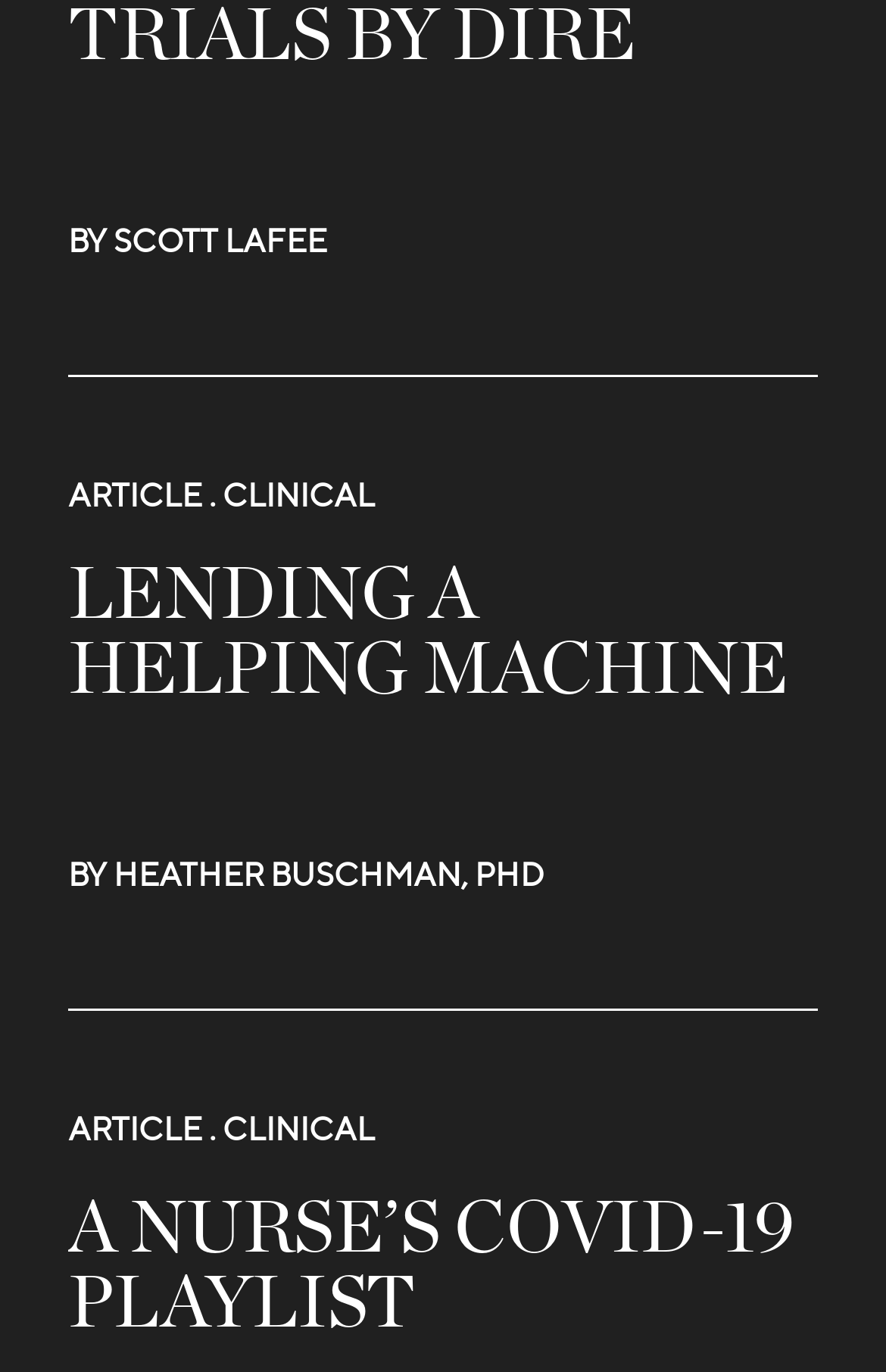What is the category of the third article?
Based on the image, give a one-word or short phrase answer.

CLINICAL